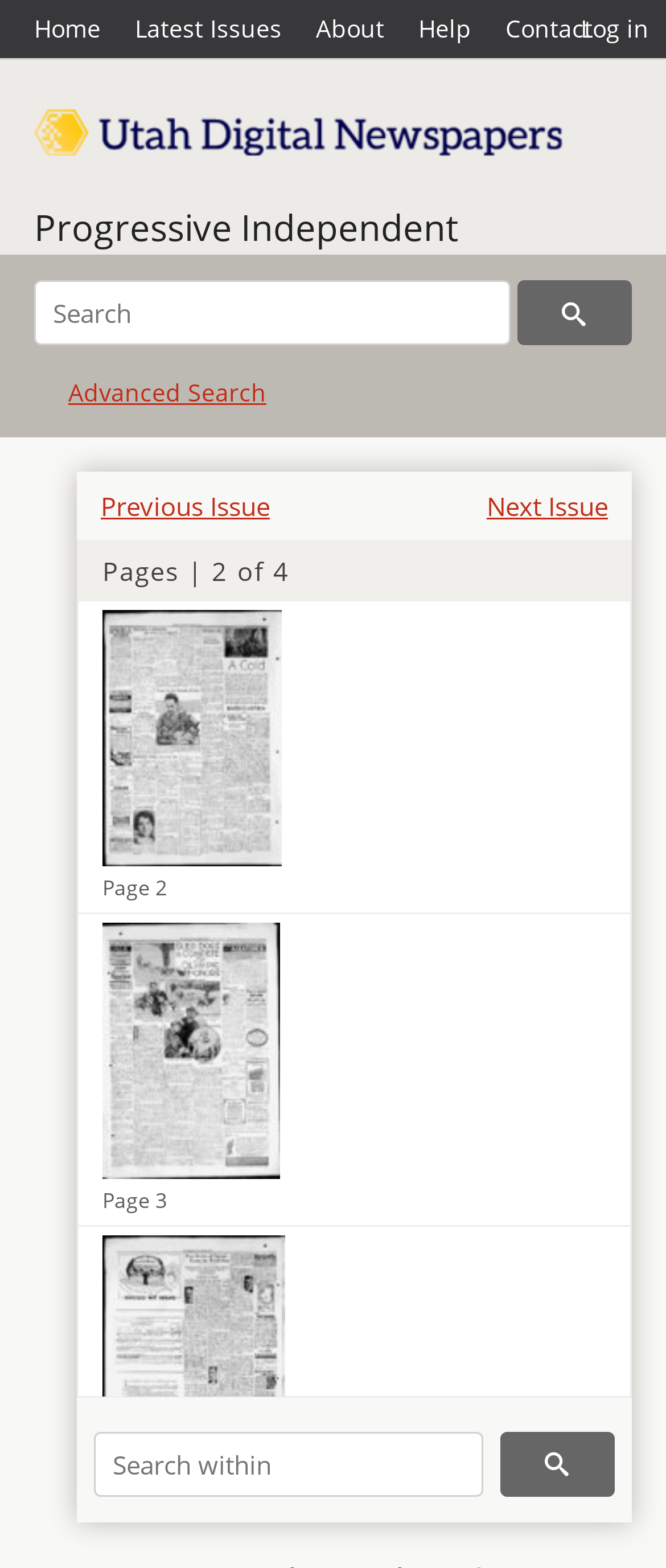Please indicate the bounding box coordinates of the element's region to be clicked to achieve the instruction: "View page 3". Provide the coordinates as four float numbers between 0 and 1, i.e., [left, top, right, bottom].

[0.118, 0.293, 0.946, 0.492]